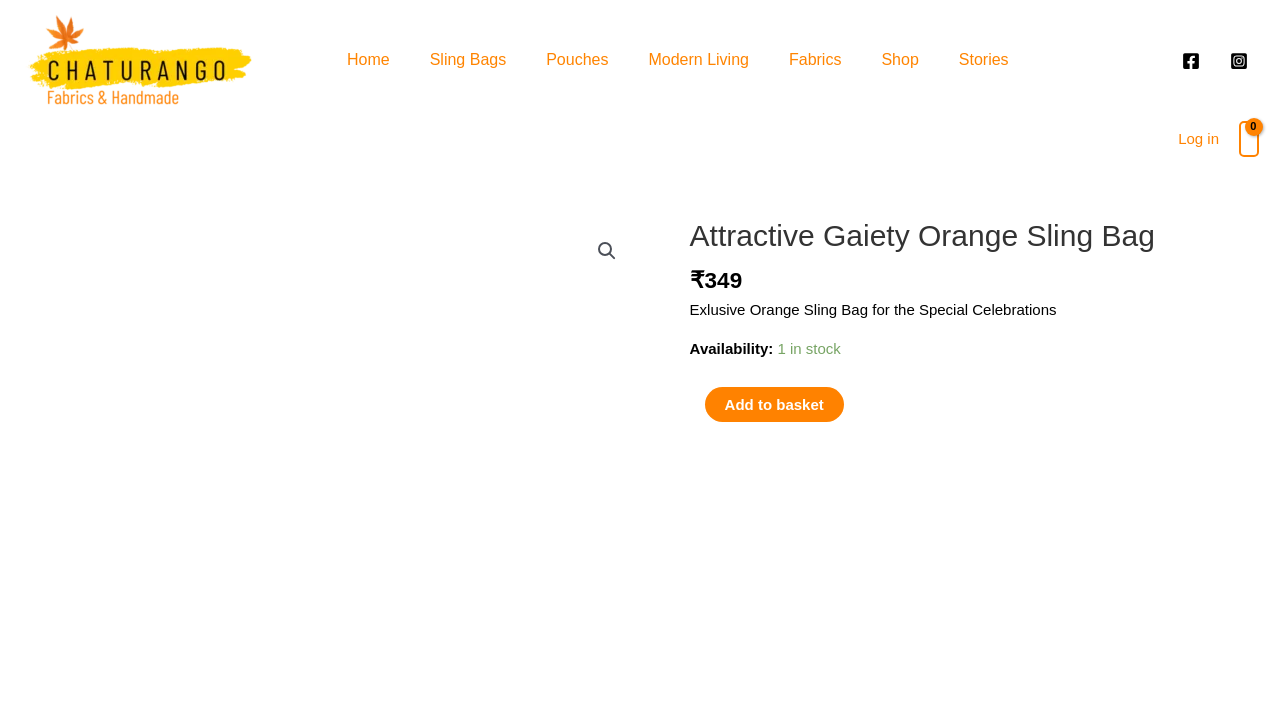Describe the webpage in detail, including text, images, and layout.

This webpage is about an exclusive orange sling bag for special celebrations. At the top left, there is a link to "Buy Fabrics Online" accompanied by an image. Next to it, there is a navigation menu with links to various sections of the website, including "Home", "Sling Bags", "Pouches", "Modern Living", "Fabrics", "Shop", and "Stories".

On the top right, there are social media links to Facebook and Instagram, each with an accompanying image. Below these links, there is a complementary section with a navigation menu containing a "Log in" link.

The main content of the page is focused on the orange sling bag, with a heading that reads "Attractive Gaiety Orange Sling Bag". Below the heading, there is a price listed as "₹349". A short description of the product reads "Exlusive Orange Sling Bag for the Special Celebrations". The product's availability is listed as "1 in stock". There is also a quantity selector and an "Add to basket" button.

Additionally, there is a search icon (🔍) located near the top center of the page, and a link to view the shopping cart, which is currently empty, at the top right corner.